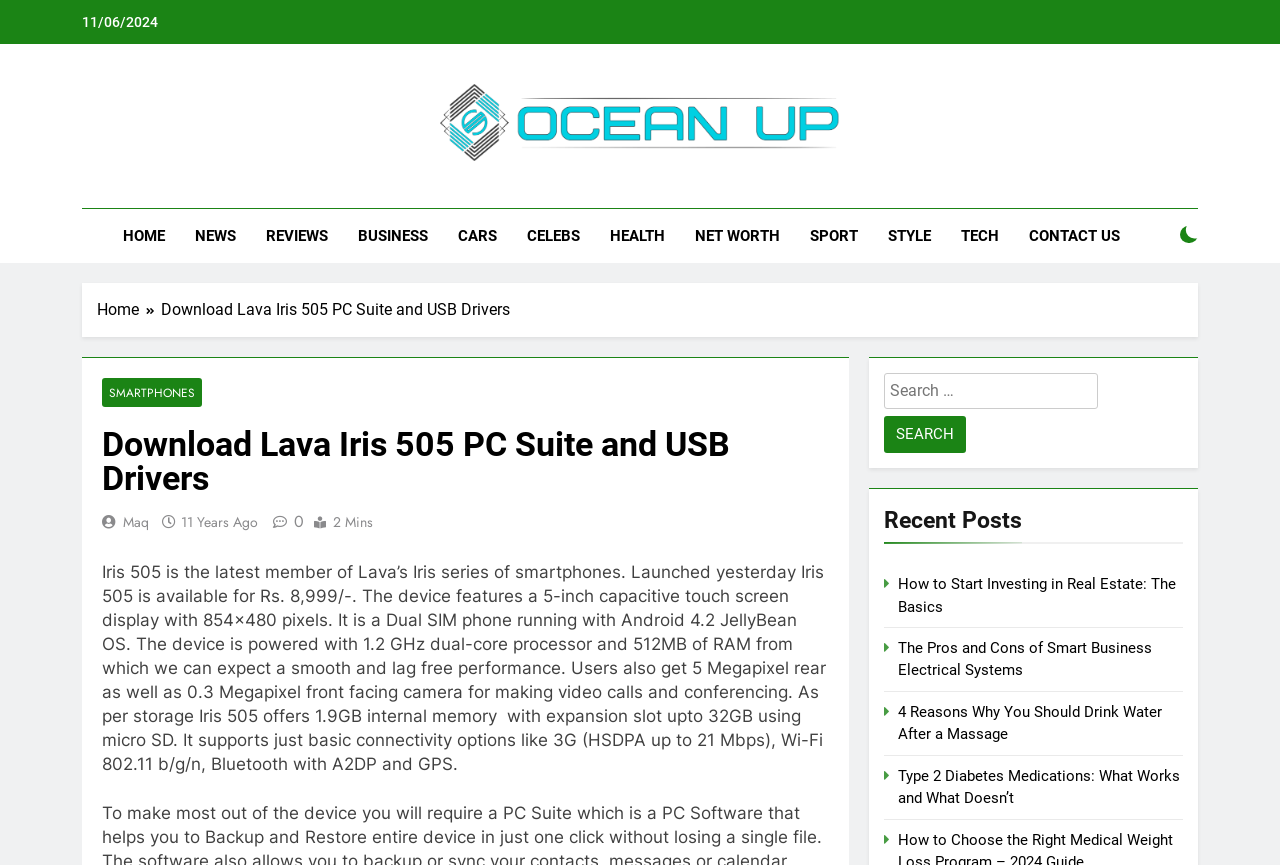Determine the bounding box coordinates for the region that must be clicked to execute the following instruction: "Download Lava Iris 505 PC Suite and USB Drivers".

[0.126, 0.347, 0.398, 0.369]